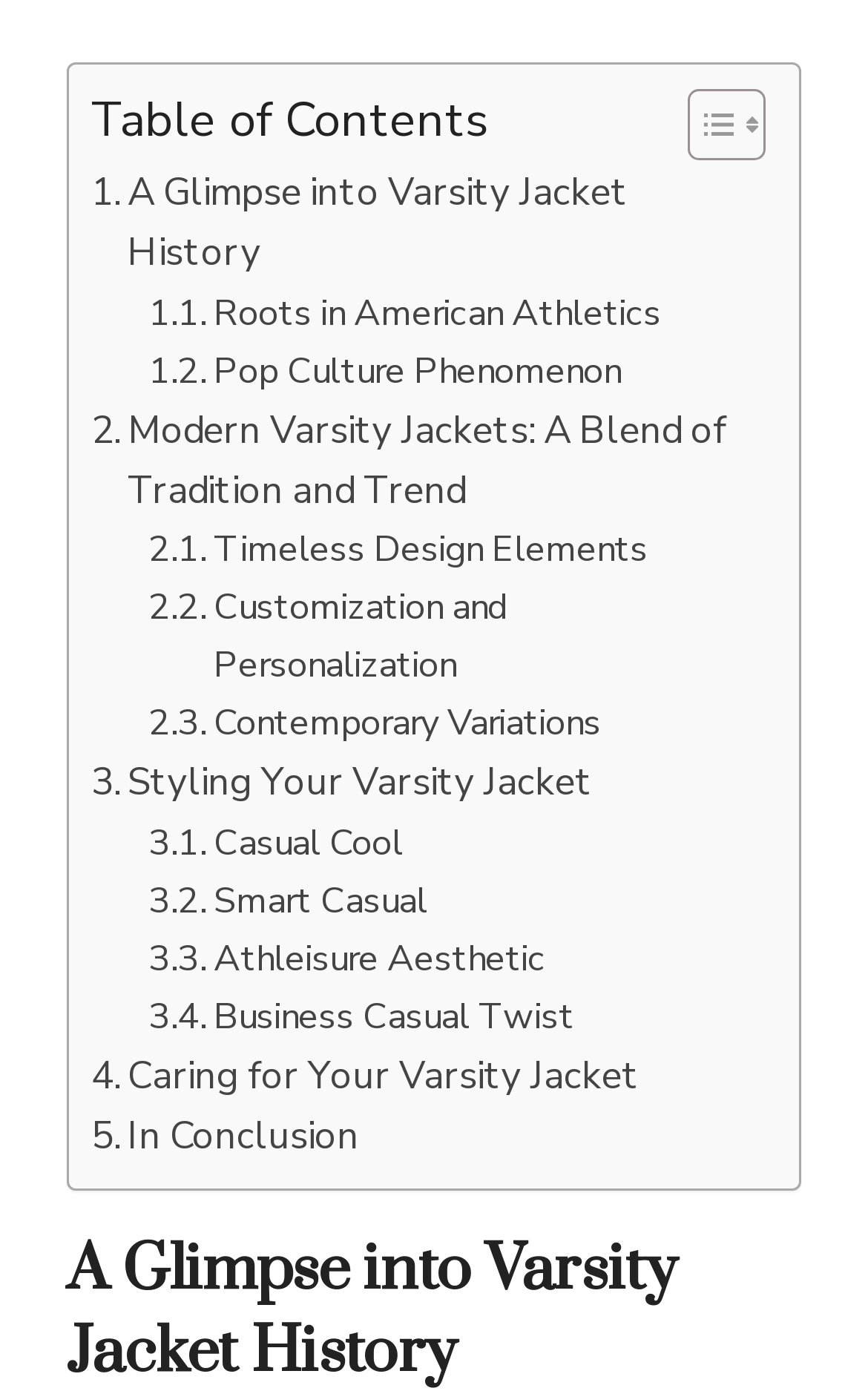Kindly determine the bounding box coordinates for the clickable area to achieve the given instruction: "Care for Your Varsity Jacket".

[0.105, 0.752, 0.737, 0.795]